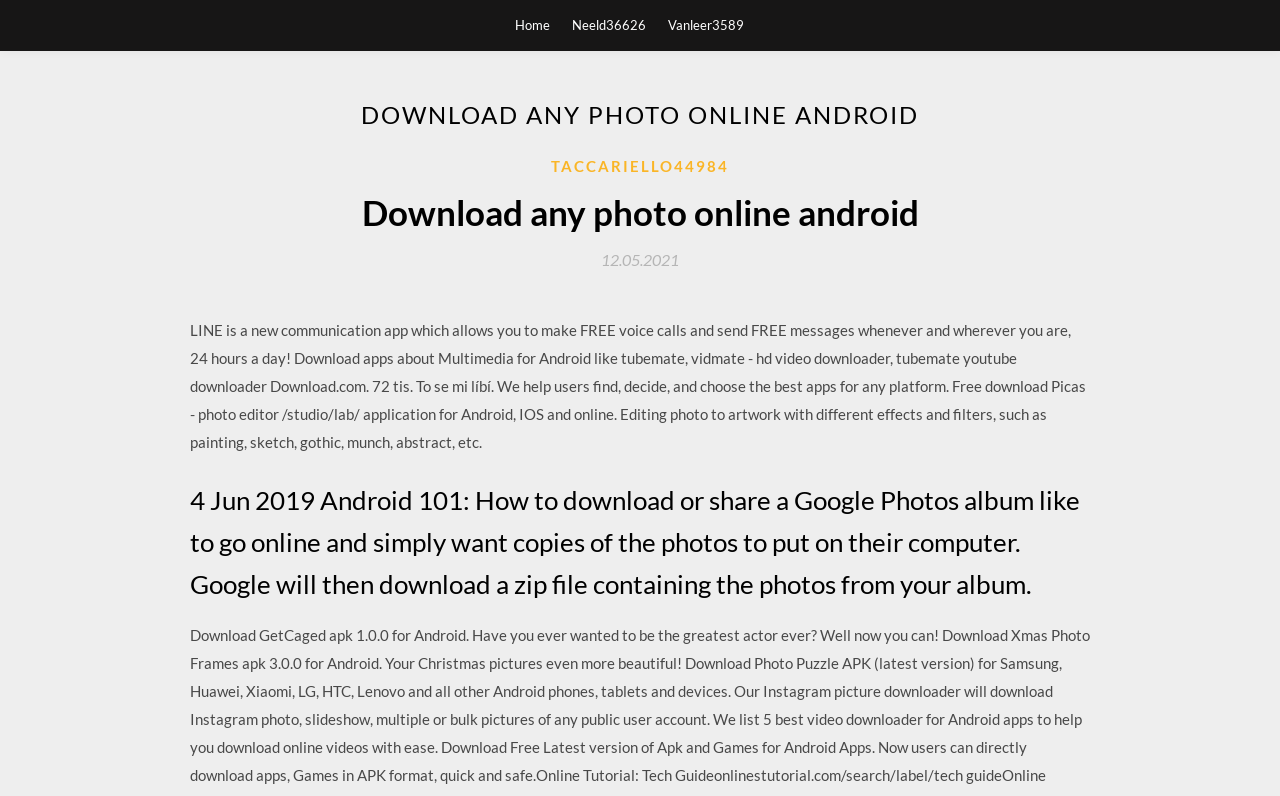Give a short answer to this question using one word or a phrase:
What is the name of the video downloader app mentioned?

Tubemate